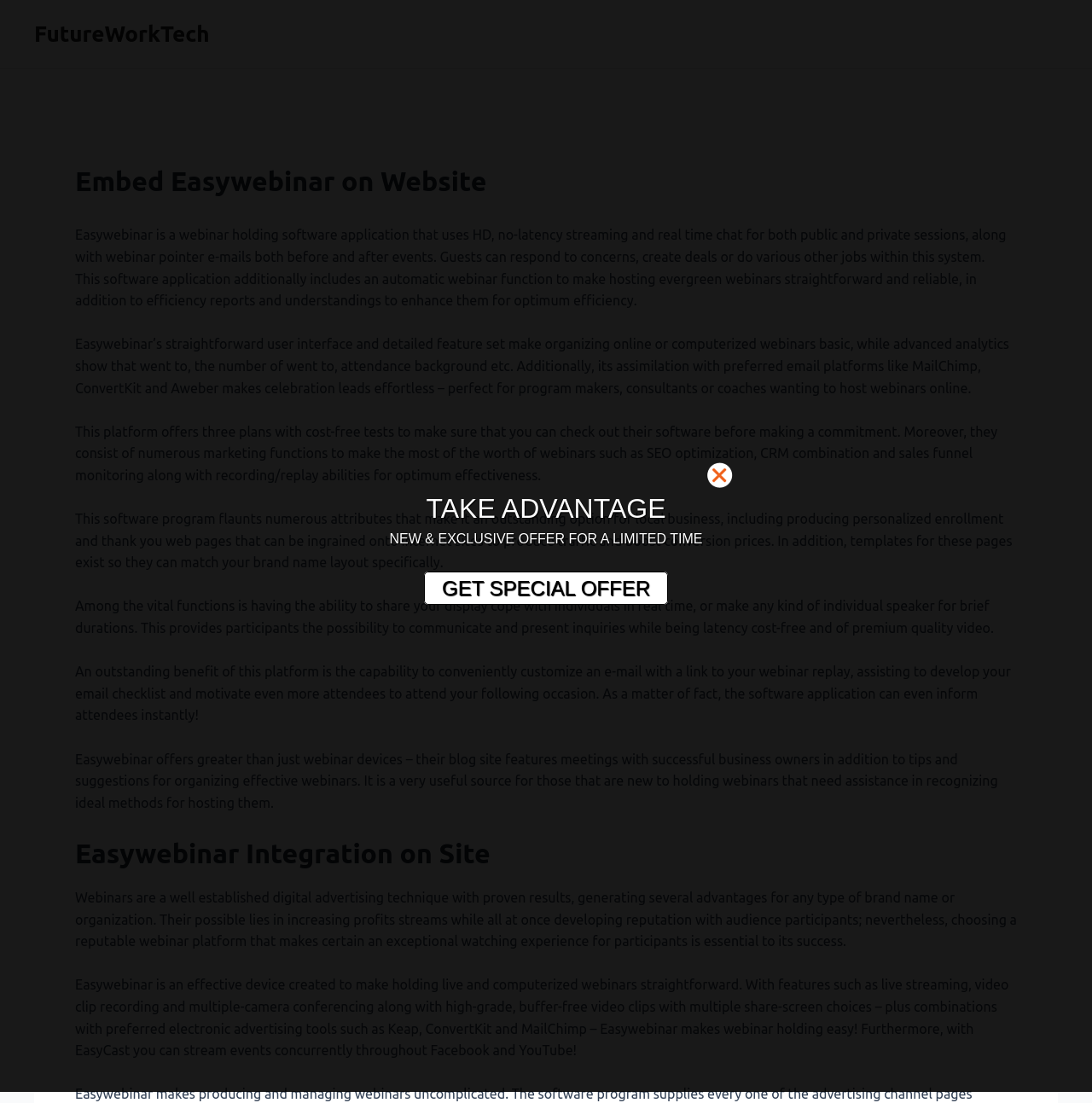Using the information from the screenshot, answer the following question thoroughly:
What is Easywebinar used for?

Based on the webpage content, Easywebinar is a software application that uses HD, no-latency streaming and real-time chat for both public and private sessions, along with webinar pointer emails both before and after events. It is used for hosting live and automated webinars, and provides features such as live streaming, video recording, and multiple-camera conferencing.